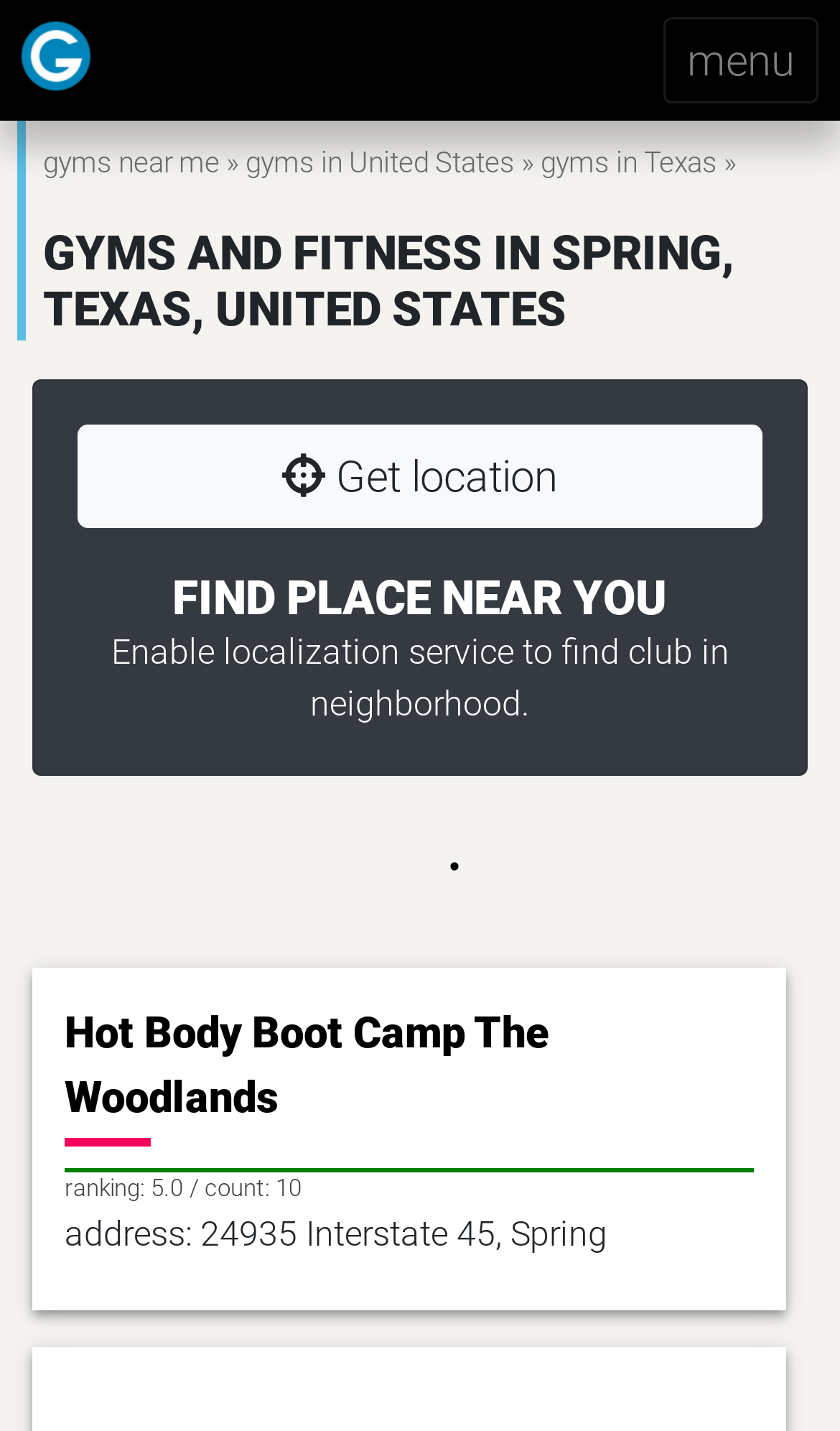Explain the webpage's layout and main content in detail.

This webpage is about gyms and fitness in Spring, Texas, United States. At the top left, there is a logo of Gym Navigator, accompanied by a toggle navigation button on the right. Below the logo, there is a heading "ONLY SHOW GYMS WITH:" followed by several checkboxes categorized into three sections: GENDER, AMENITIES, and COURTS / STUDIOS. These checkboxes allow users to filter gyms based on their preferences.

On the top right, there is a link "gyms near me" followed by links to gyms in the United States and Texas. Below these links, there is a heading "GYMS AND FITNESS IN SPRING, TEXAS, UNITED STATES" followed by a link to get the user's location.

In the main content area, there is a section titled "FIND PLACE NEAR YOU" with a link to enable localization service to find a club in the neighborhood. Below this section, there is a list of gyms, including Hot Body Boot Camp The Woodlands, with their ratings, addresses, and other details.